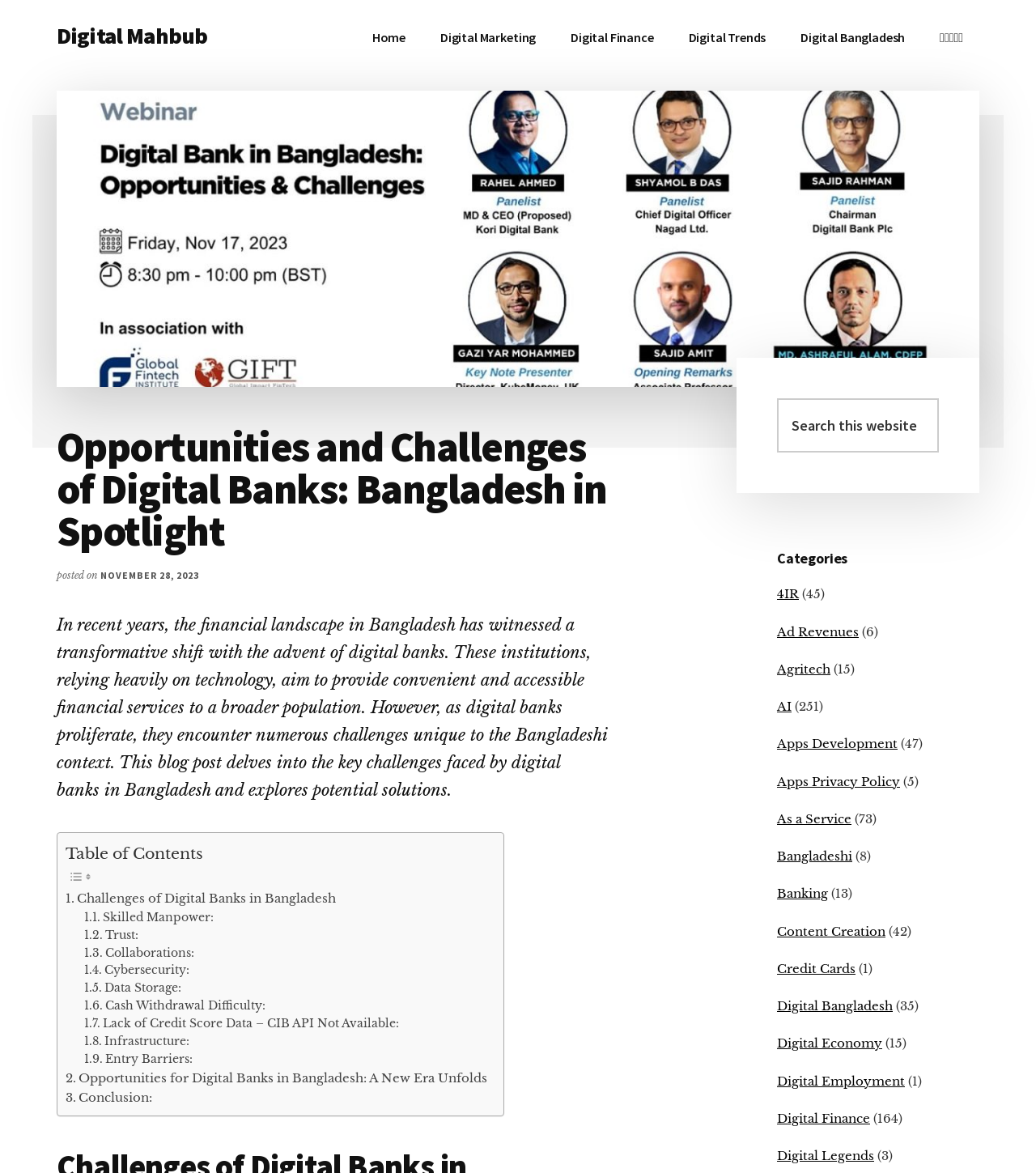Identify the webpage's primary heading and generate its text.

Opportunities and Challenges of Digital Banks: Bangladesh in Spotlight